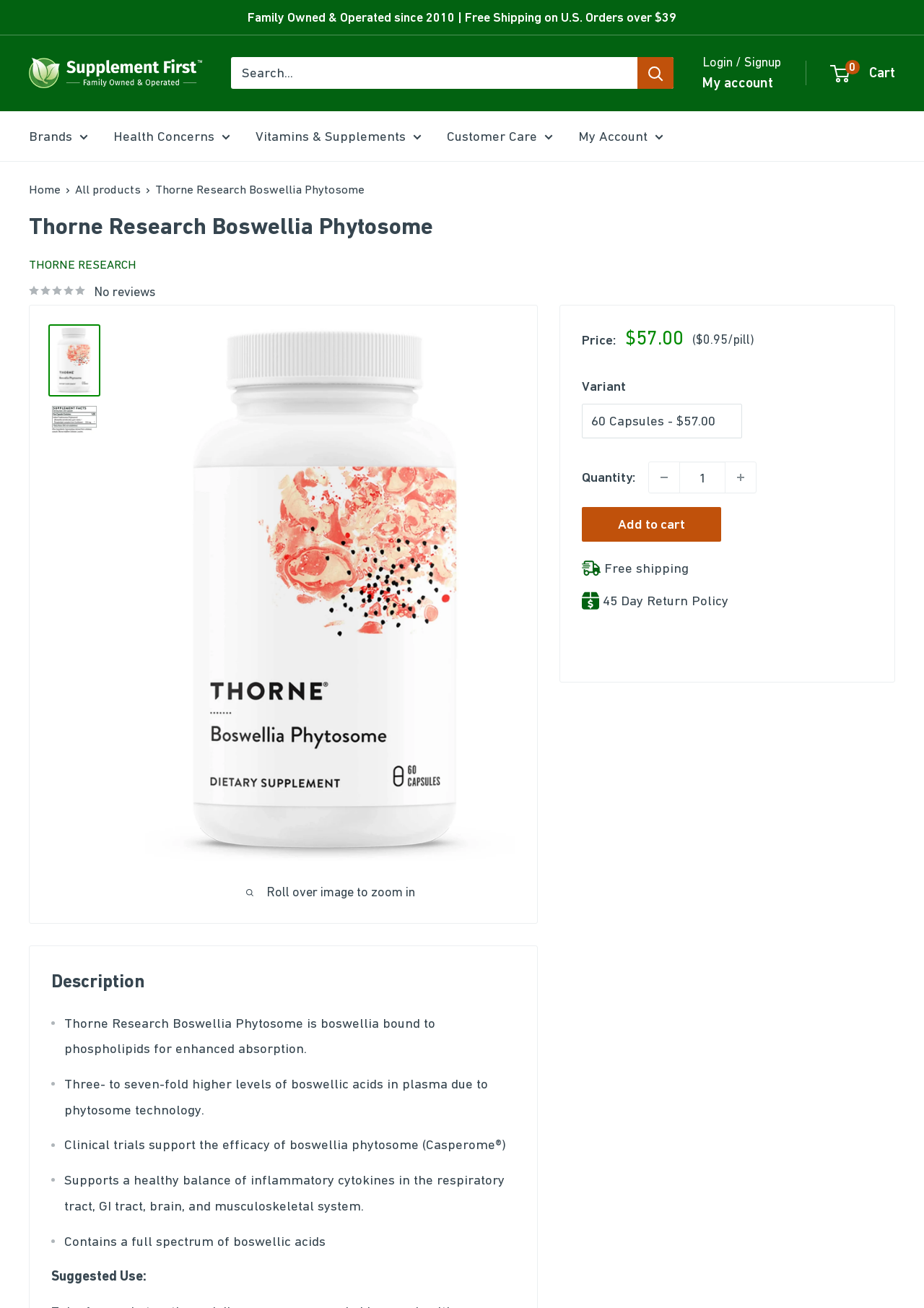Please locate the bounding box coordinates of the element that should be clicked to achieve the given instruction: "Search for supplements".

[0.25, 0.044, 0.729, 0.068]